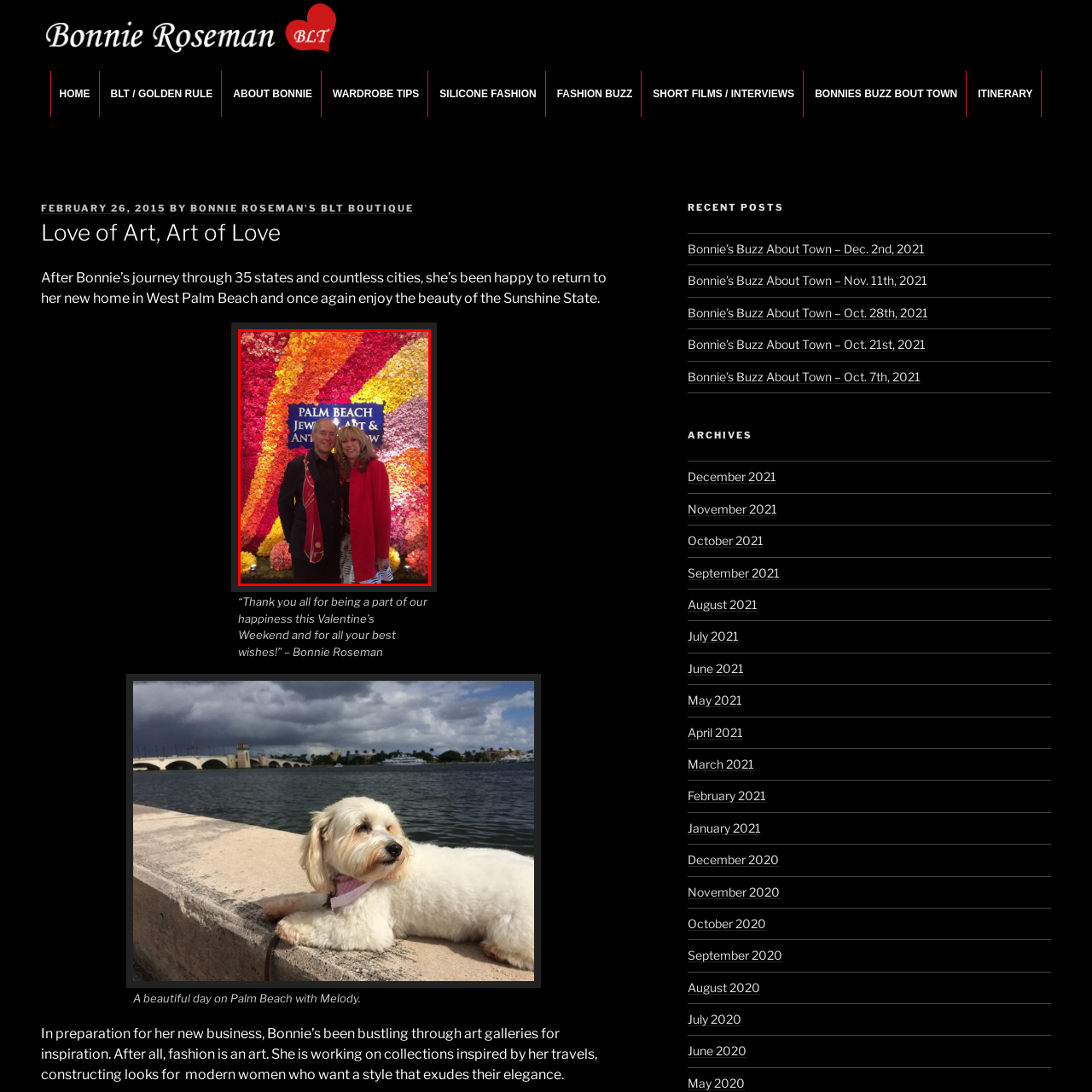What is the name of the event?  
Observe the image highlighted by the red bounding box and supply a detailed response derived from the visual information in the image.

The prominent blue sign in the background of the image reads 'PALM BEACH JEWELRY, ART & ANTIQUES SHOW', indicating the name of the event.